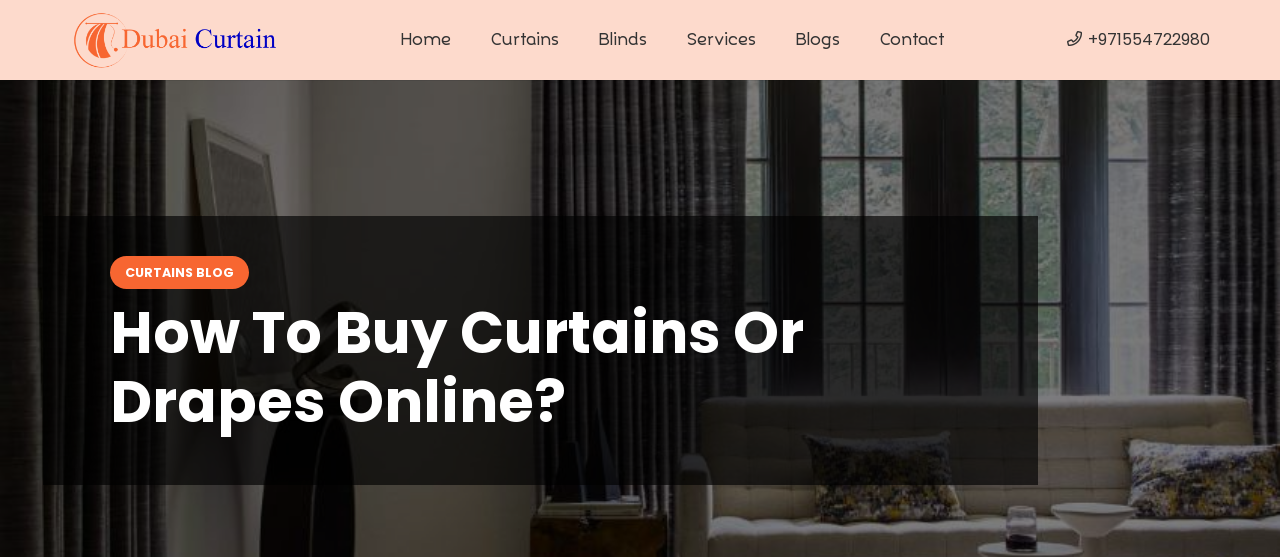Answer the question using only a single word or phrase: 
What is the theme of the guide?

Buying curtains or drapes online